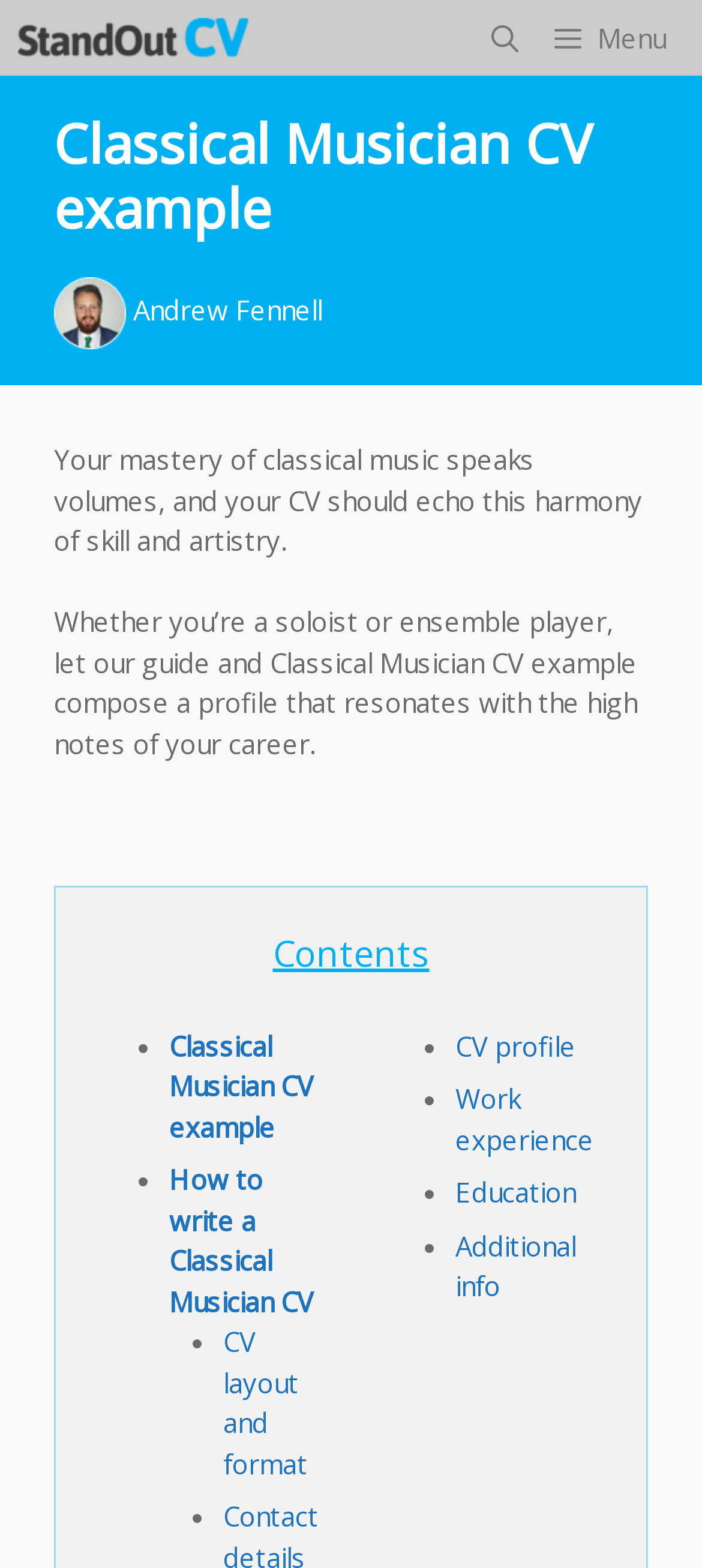Find the bounding box coordinates of the element's region that should be clicked in order to follow the given instruction: "Click StandOut CV link". The coordinates should consist of four float numbers between 0 and 1, i.e., [left, top, right, bottom].

[0.026, 0.0, 0.354, 0.048]